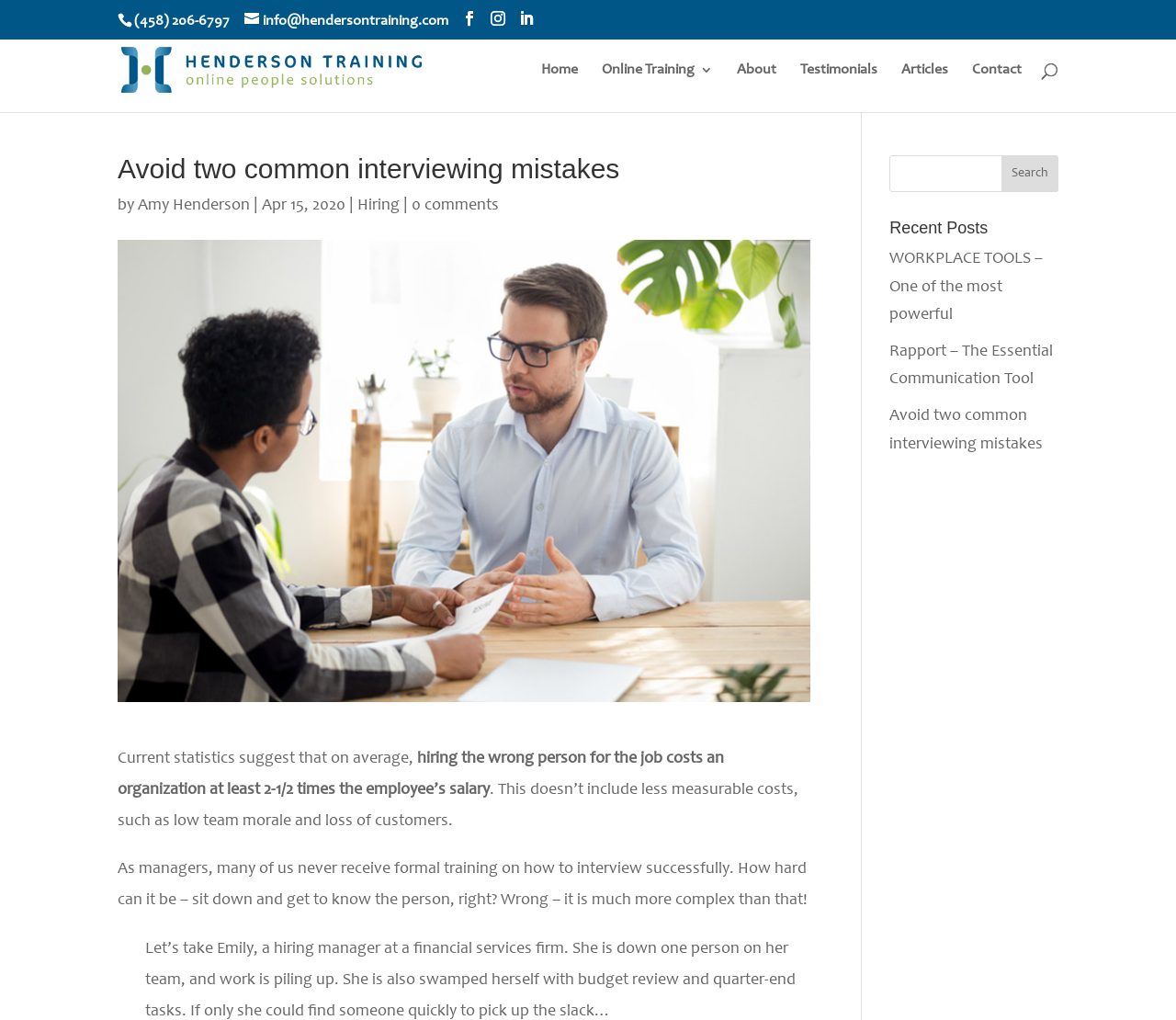Explain the features and main sections of the webpage comprehensively.

This webpage is about hiring and interviewing, specifically focusing on avoiding common mistakes in the process. At the top, there is a header section with the company's contact information, including a phone number and email address, as well as social media links. Below this, there is a navigation menu with links to different sections of the website, such as "Home", "Online Training", "About", and "Contact".

The main content of the page is an article titled "Avoid two common interviewing mistakes" by Amy Henderson, dated April 15, 2020. The article is accompanied by an image related to the topic. The text explains that hiring the wrong person for a job can be costly for an organization, and that many managers lack formal training in interviewing. The article likely provides tips and advice on how to improve the interviewing process.

To the right of the article, there is a search bar with a button to submit a search query. Below this, there is a section titled "Recent Posts" with links to other articles on the website, including "WORKPLACE TOOLS – One of the most powerful" and "Rapport – The Essential Communication Tool".